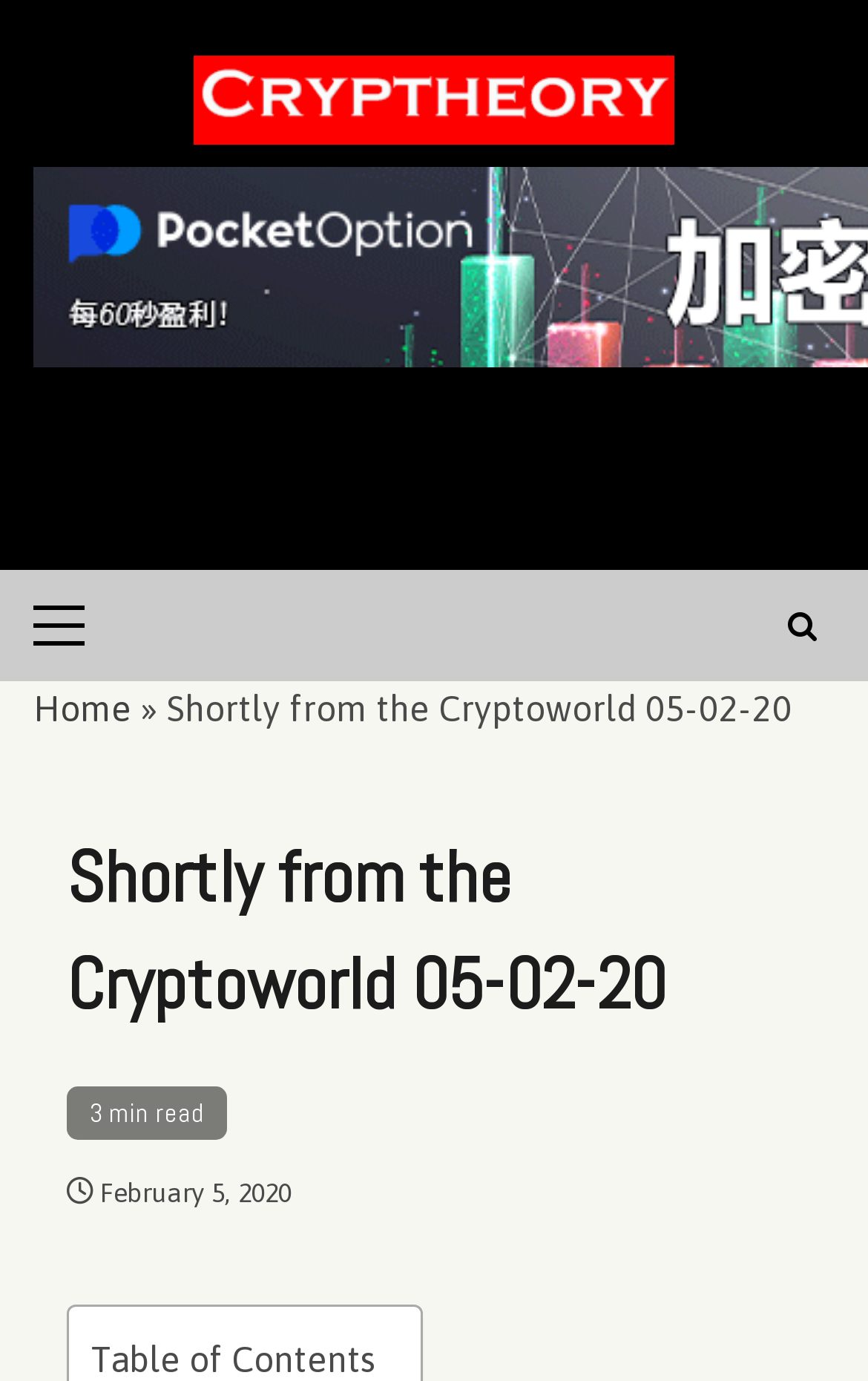Please give a short response to the question using one word or a phrase:
What is the name of the section above the article?

breadcrumbs